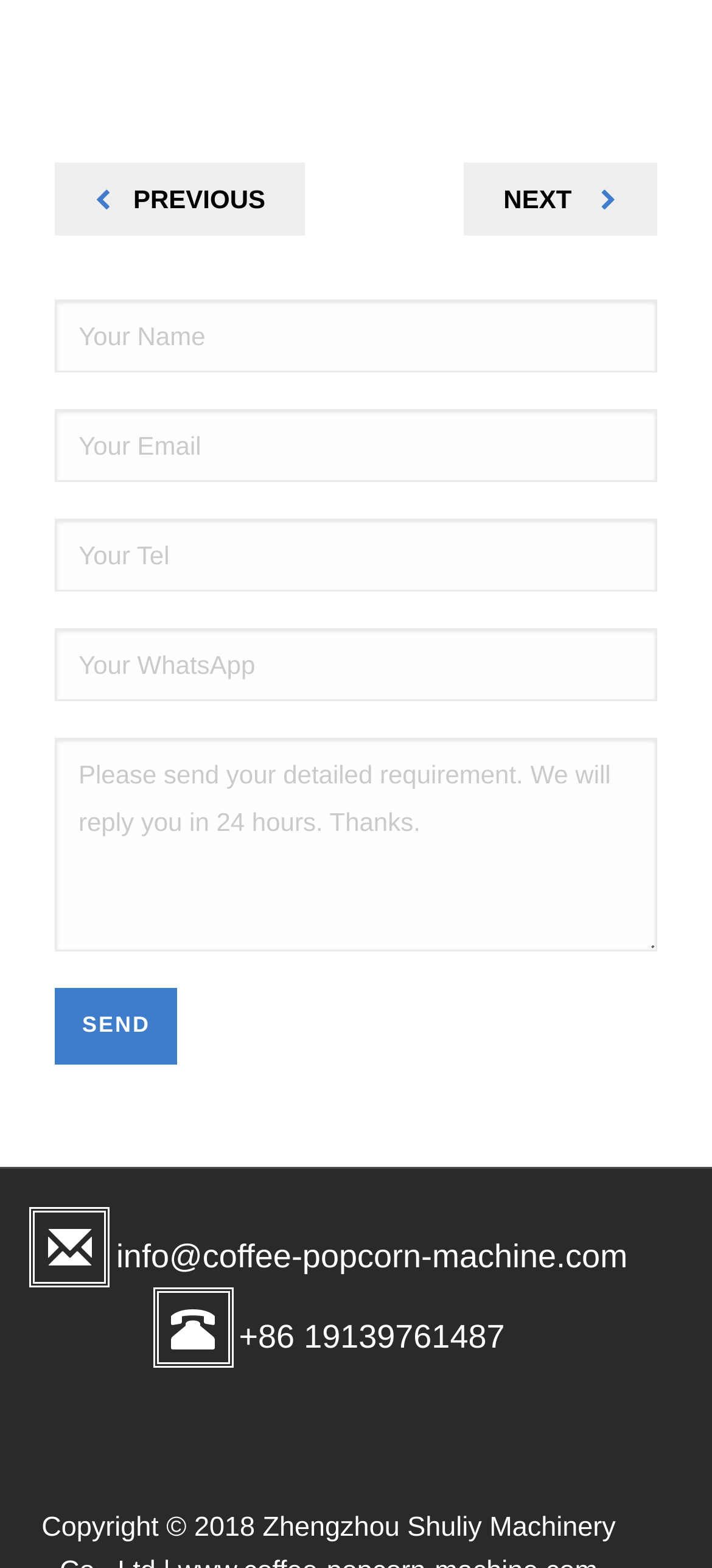Consider the image and give a detailed and elaborate answer to the question: 
How many text fields are there in the contact form?

There are five text fields in the contact form: 'Your Name', 'Your Email', 'Your Tel', 'Your WhatsApp', and a large text field for sending a detailed requirement.